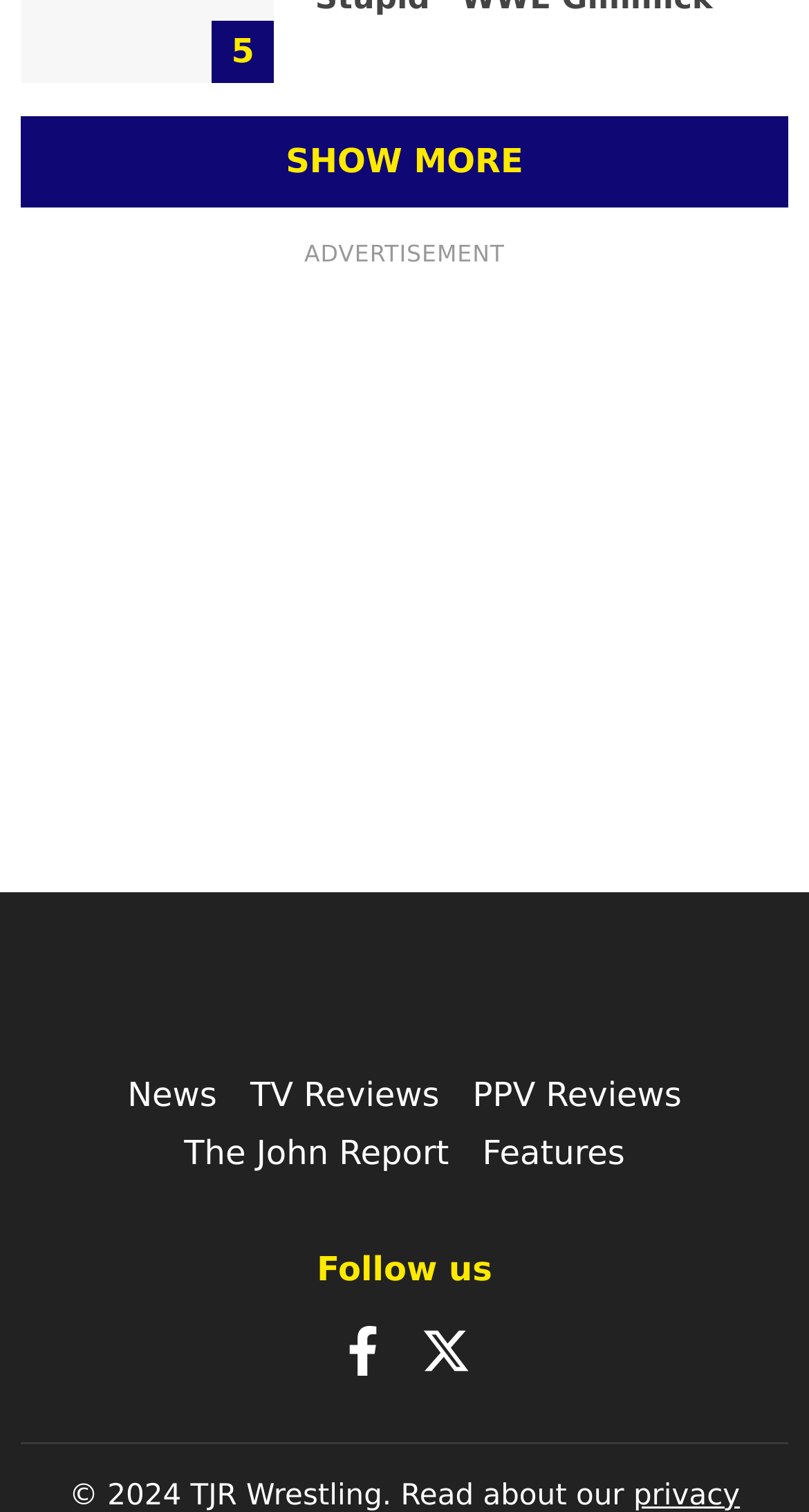What type of content does this website primarily feature?
Please answer the question as detailed as possible based on the image.

The webpage has links to 'News', 'TV Reviews', 'PPV Reviews', and 'The John Report', indicating that the website primarily features news and review content.